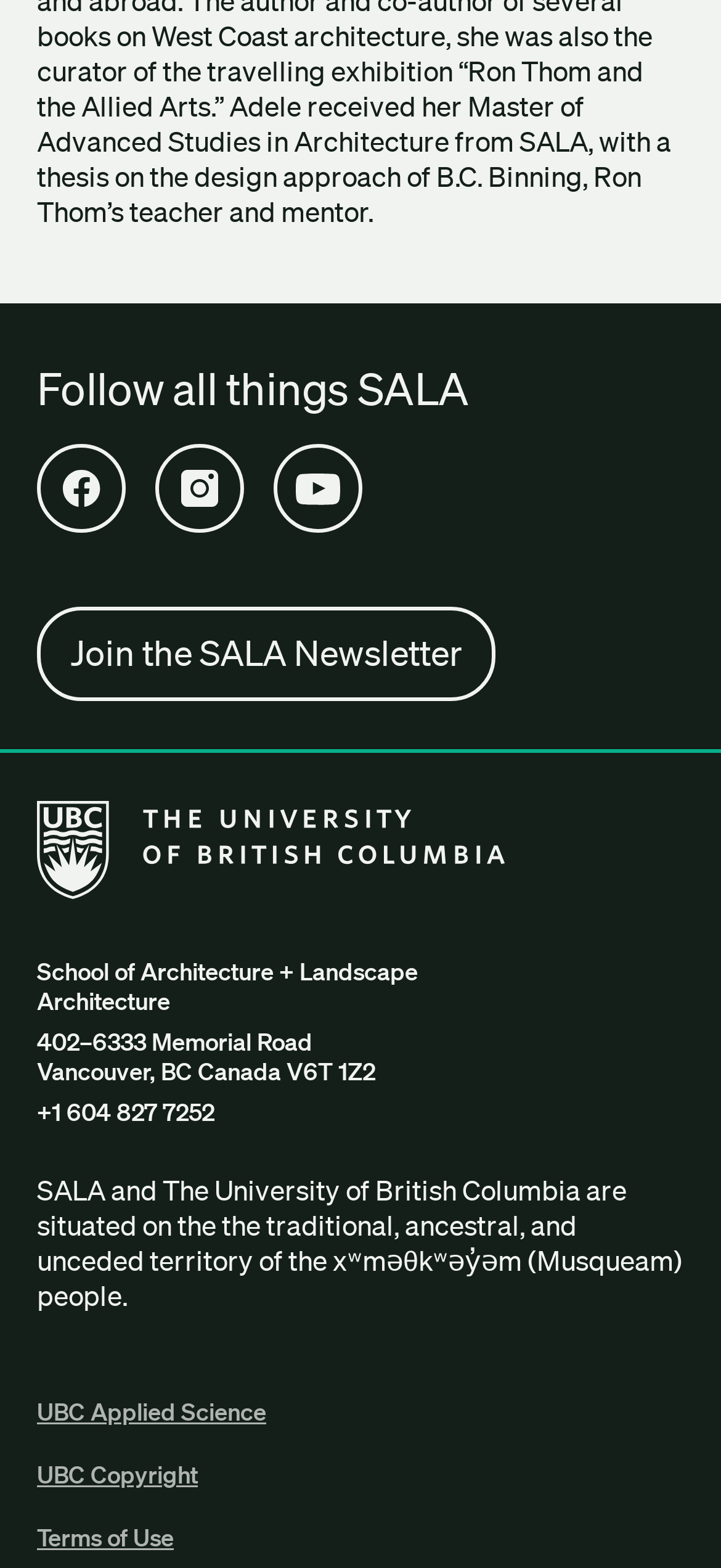Give the bounding box coordinates for this UI element: "+1 604 827 7252". The coordinates should be four float numbers between 0 and 1, arranged as [left, top, right, bottom].

[0.051, 0.701, 0.949, 0.72]